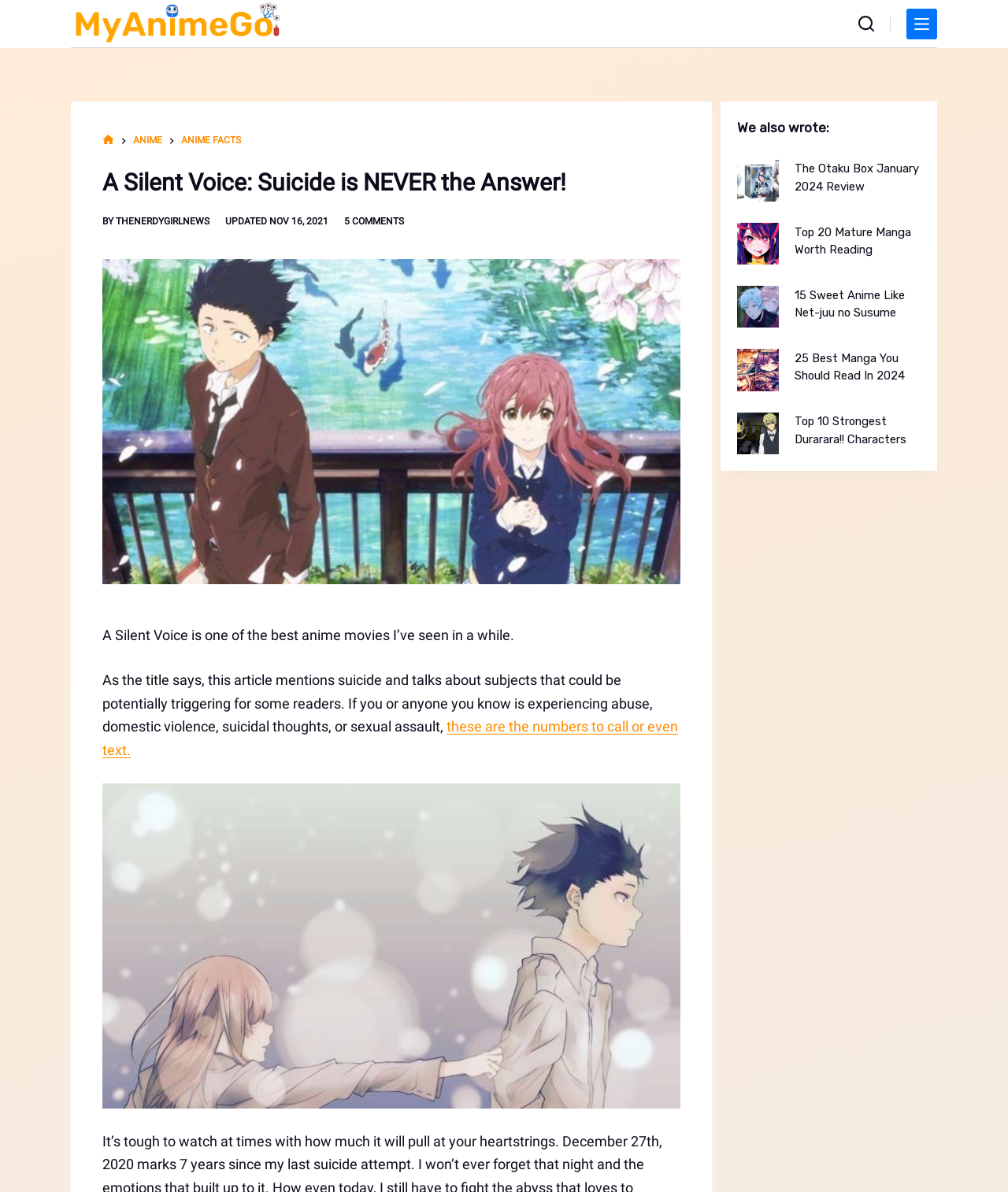Please mark the clickable region by giving the bounding box coordinates needed to complete this instruction: "Click the '5 COMMENTS' link".

[0.342, 0.181, 0.401, 0.19]